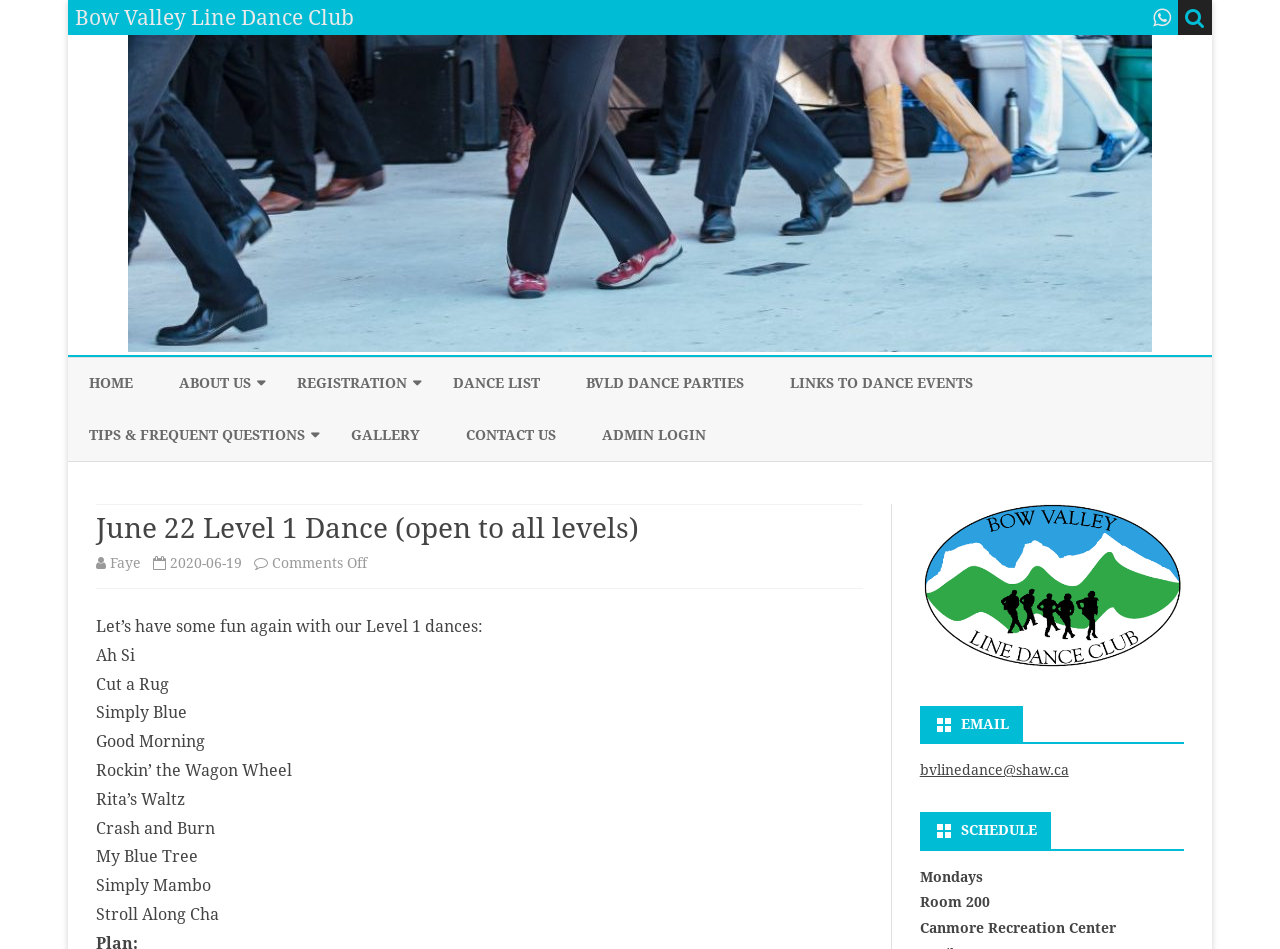Please identify the bounding box coordinates of the clickable element to fulfill the following instruction: "View schedule". The coordinates should be four float numbers between 0 and 1, i.e., [left, top, right, bottom].

[0.719, 0.856, 0.925, 0.896]